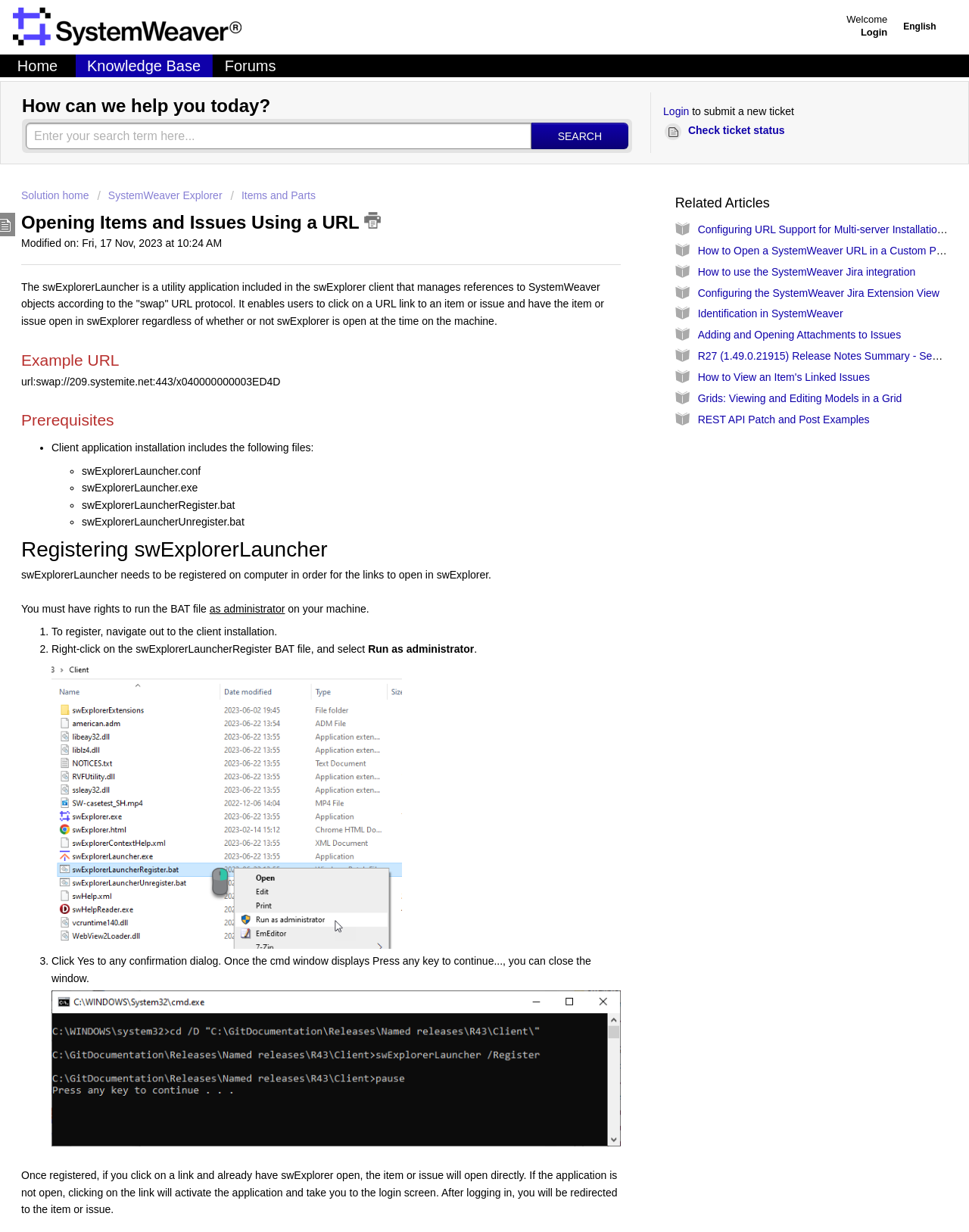Answer the question using only a single word or phrase: 
How many steps are involved in registering swExplorerLauncher?

3 steps